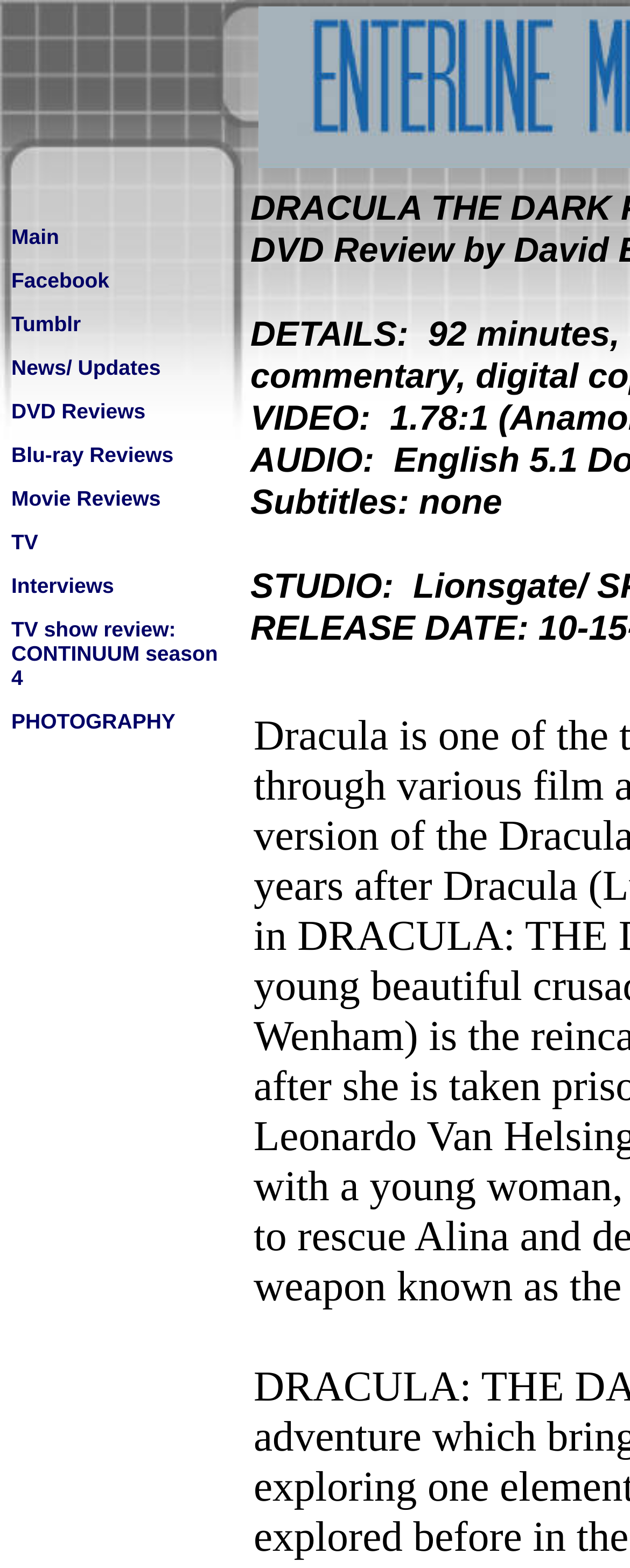Pinpoint the bounding box coordinates for the area that should be clicked to perform the following instruction: "go to JV-ration homepage".

None